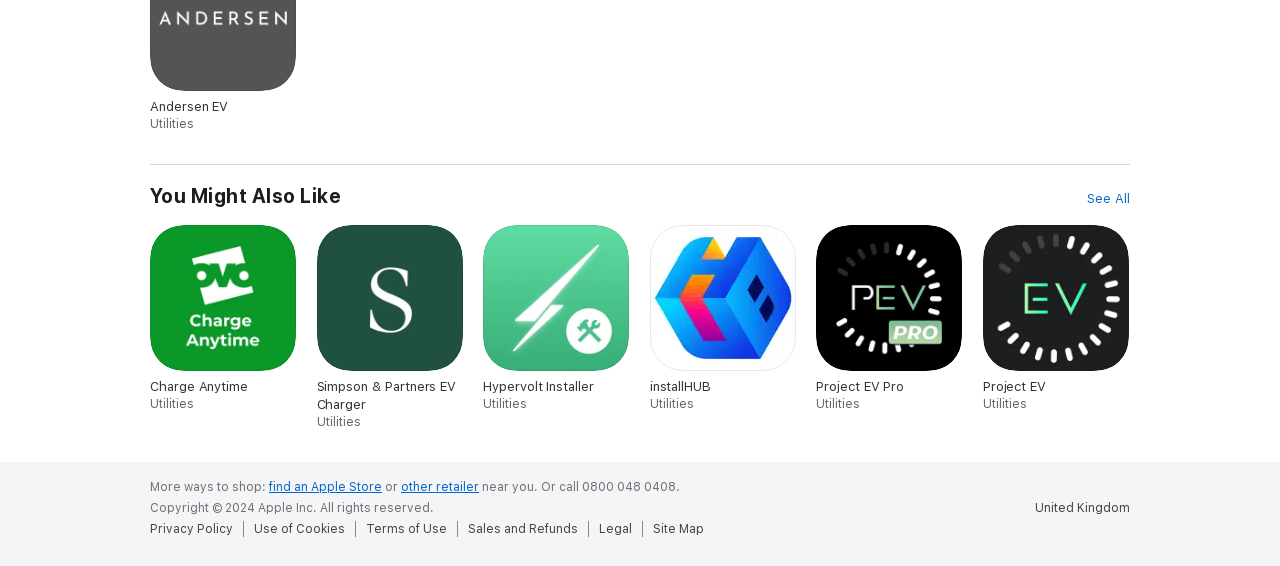Locate the bounding box coordinates of the element you need to click to accomplish the task described by this instruction: "Find an Apple Store".

[0.21, 0.848, 0.298, 0.873]